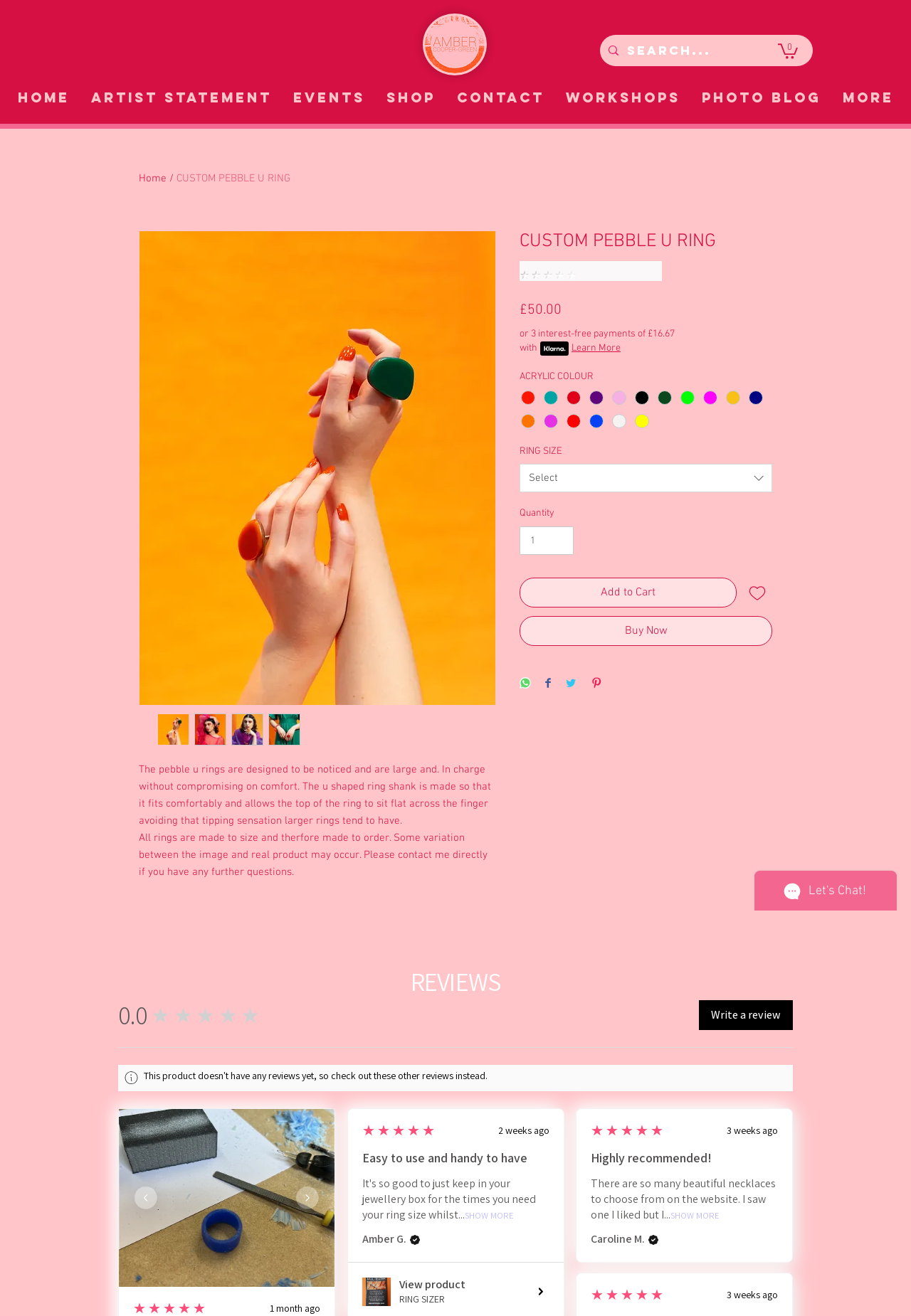Please specify the bounding box coordinates of the region to click in order to perform the following instruction: "Select a ring size".

[0.57, 0.353, 0.848, 0.374]